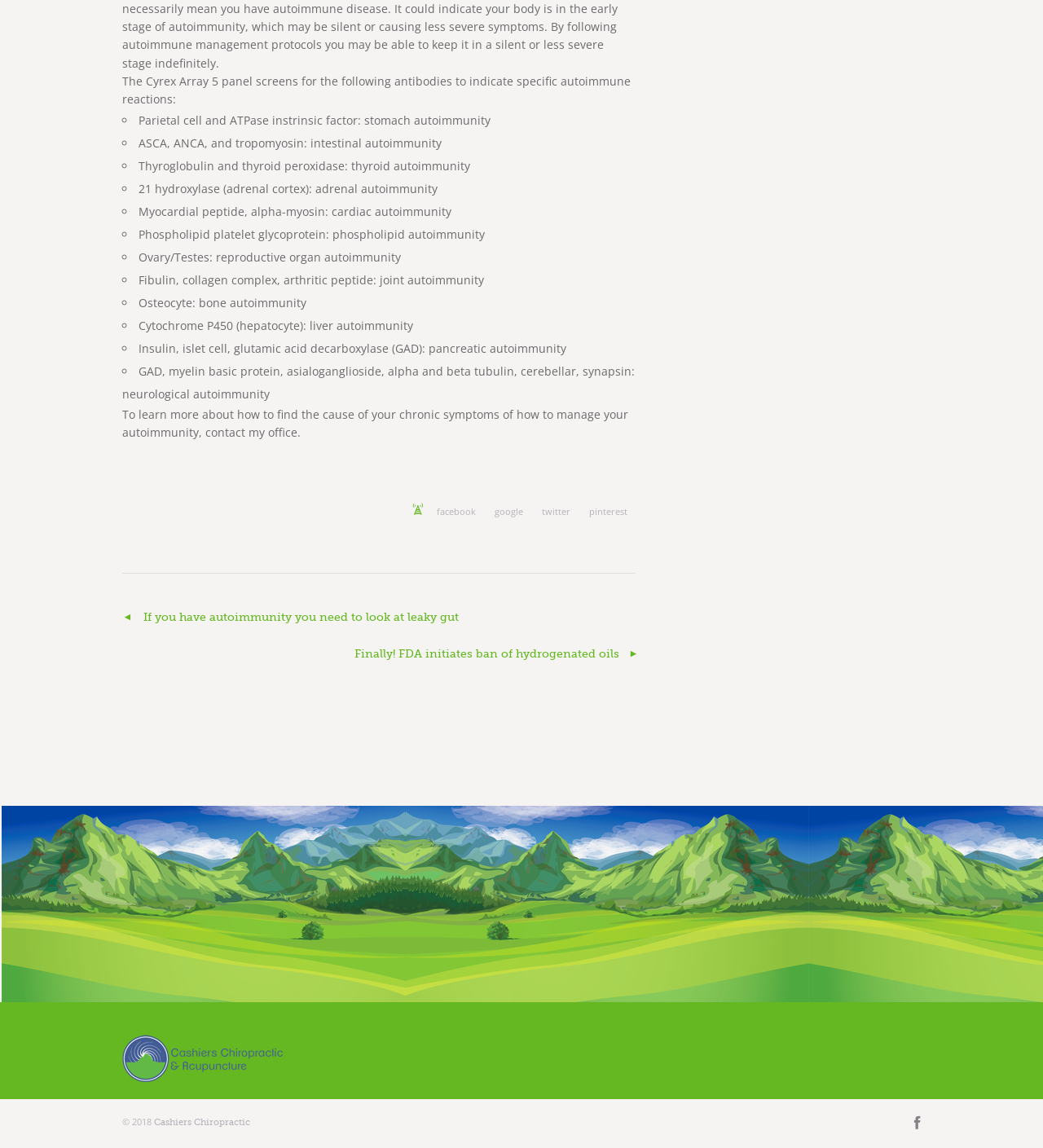Determine the bounding box coordinates for the clickable element required to fulfill the instruction: "Click the Cashiers Chiropractic link". Provide the coordinates as four float numbers between 0 and 1, i.e., [left, top, right, bottom].

[0.148, 0.973, 0.24, 0.981]